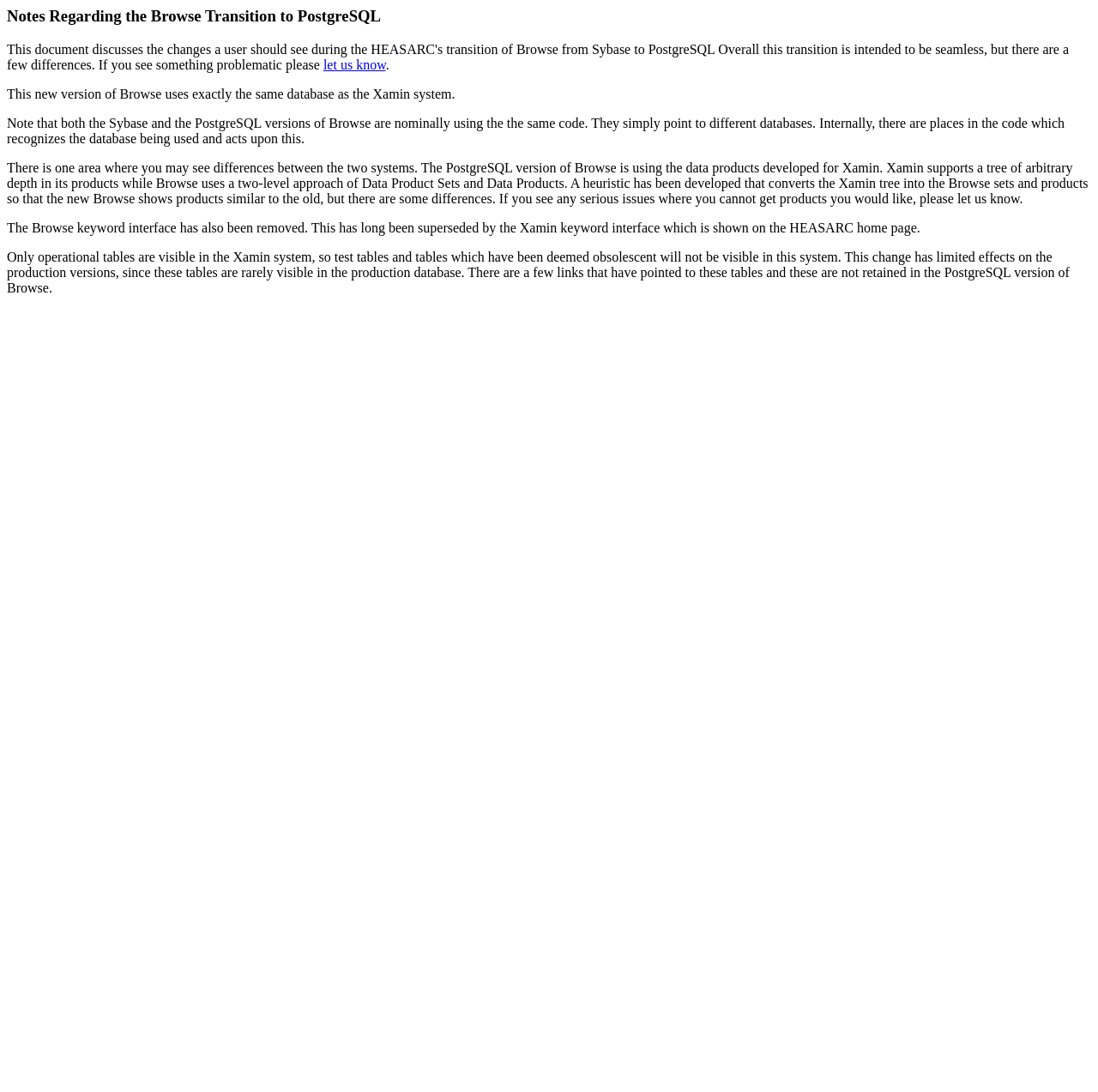Answer the question below in one word or phrase:
What is the difference in product representation between Xamin and Browse?

Tree of arbitrary depth vs two-level approach